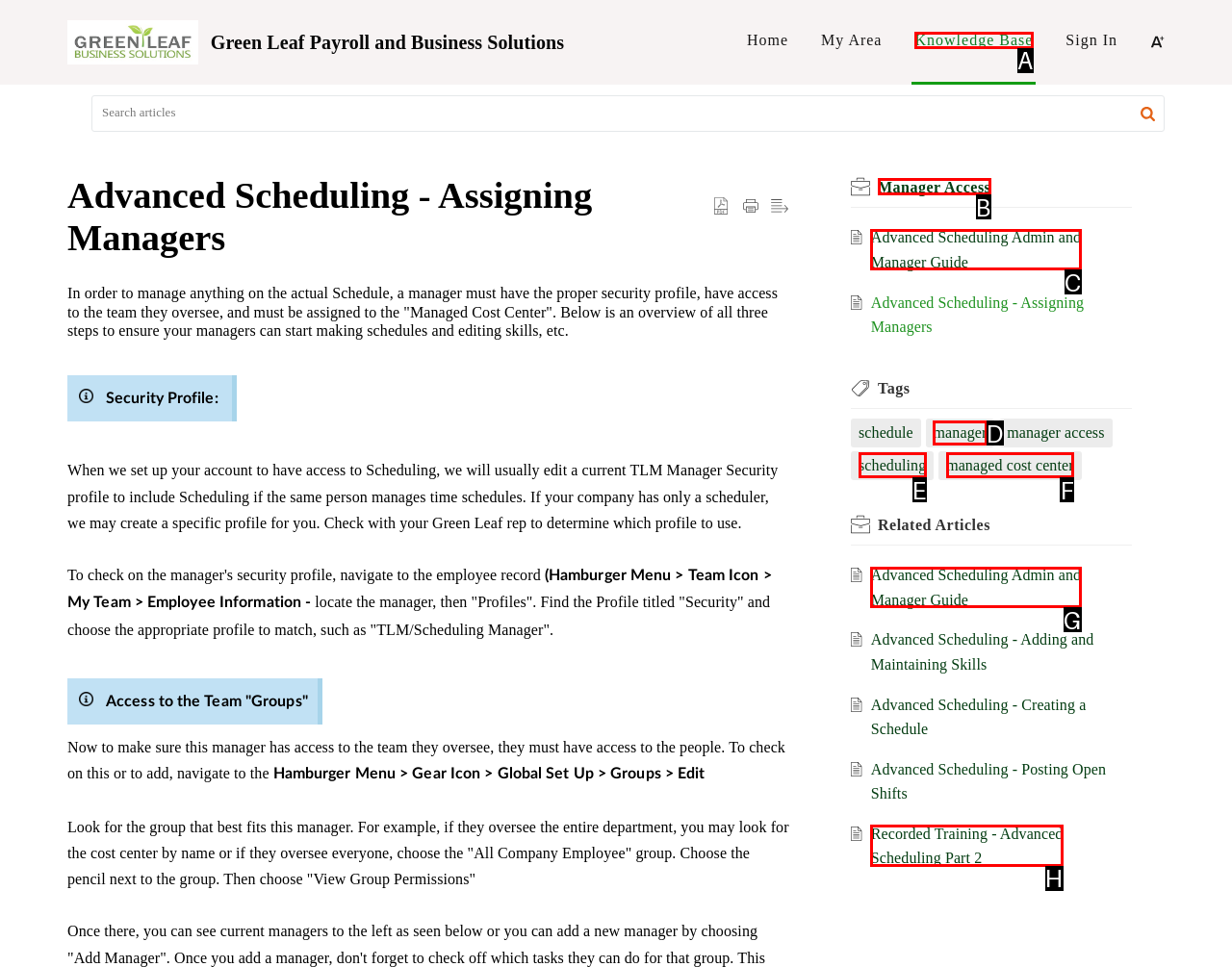Using the given description: managed cost center, identify the HTML element that corresponds best. Answer with the letter of the correct option from the available choices.

F